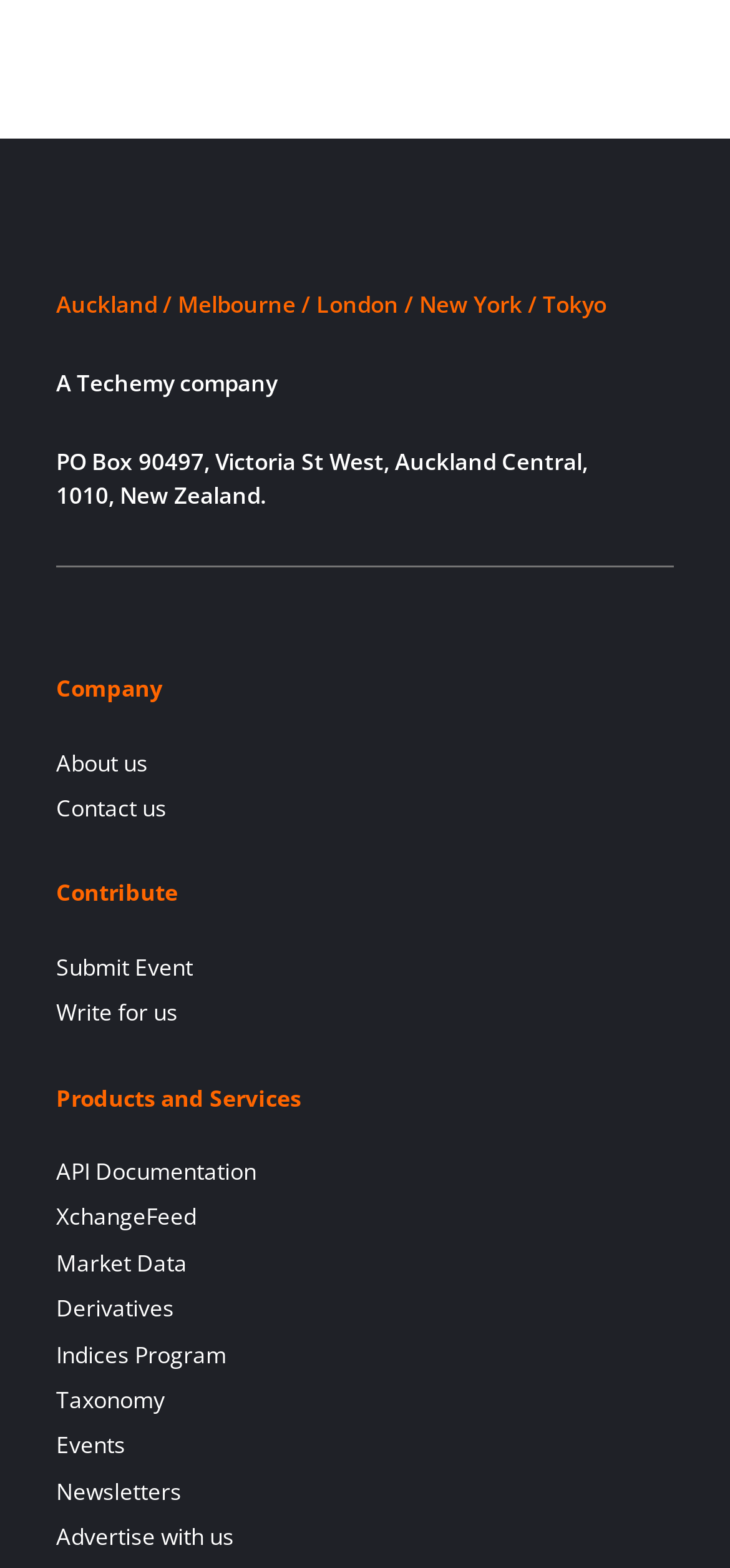Determine the bounding box coordinates of the section to be clicked to follow the instruction: "Access the API Documentation". The coordinates should be given as four float numbers between 0 and 1, formatted as [left, top, right, bottom].

[0.077, 0.733, 0.923, 0.762]